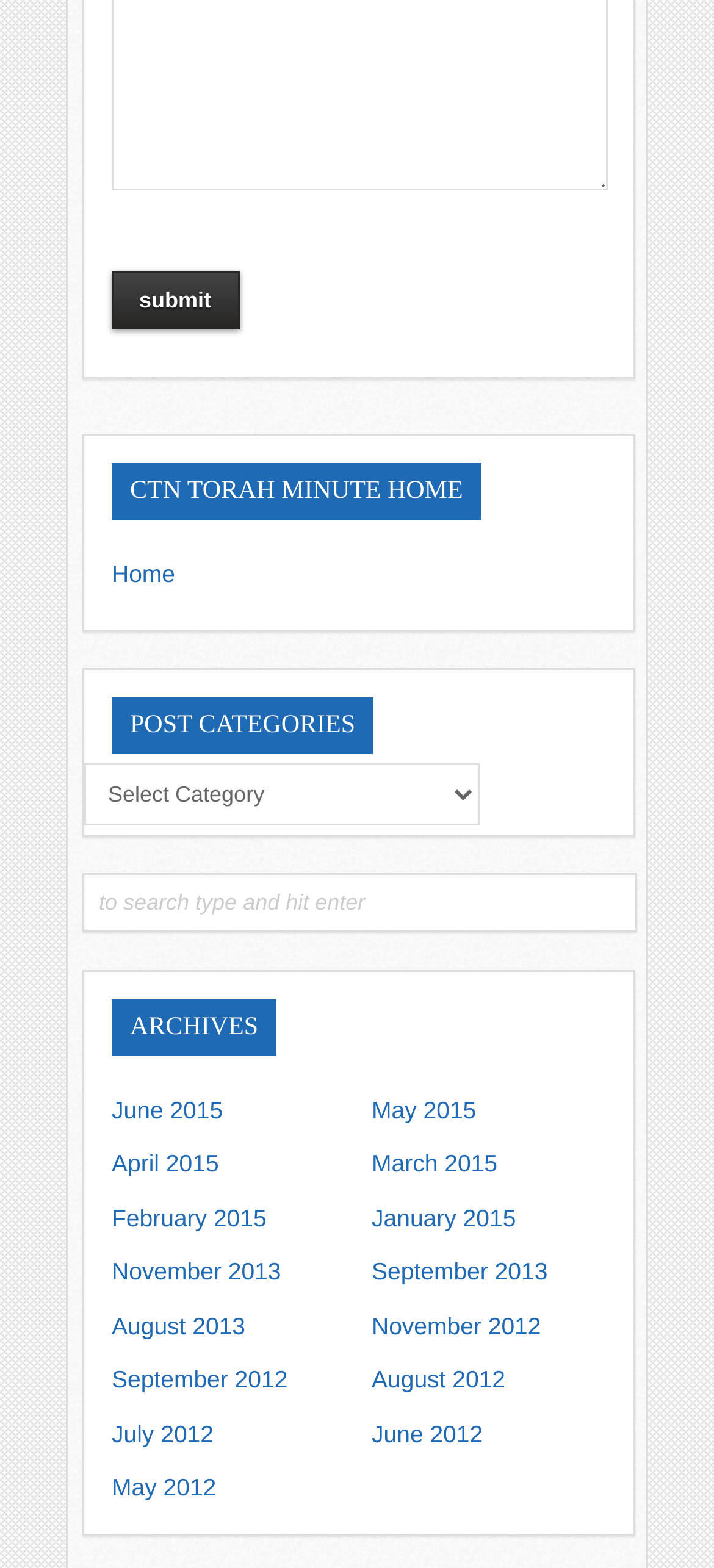Please identify the bounding box coordinates of the area that needs to be clicked to fulfill the following instruction: "select a category."

[0.118, 0.486, 0.672, 0.526]